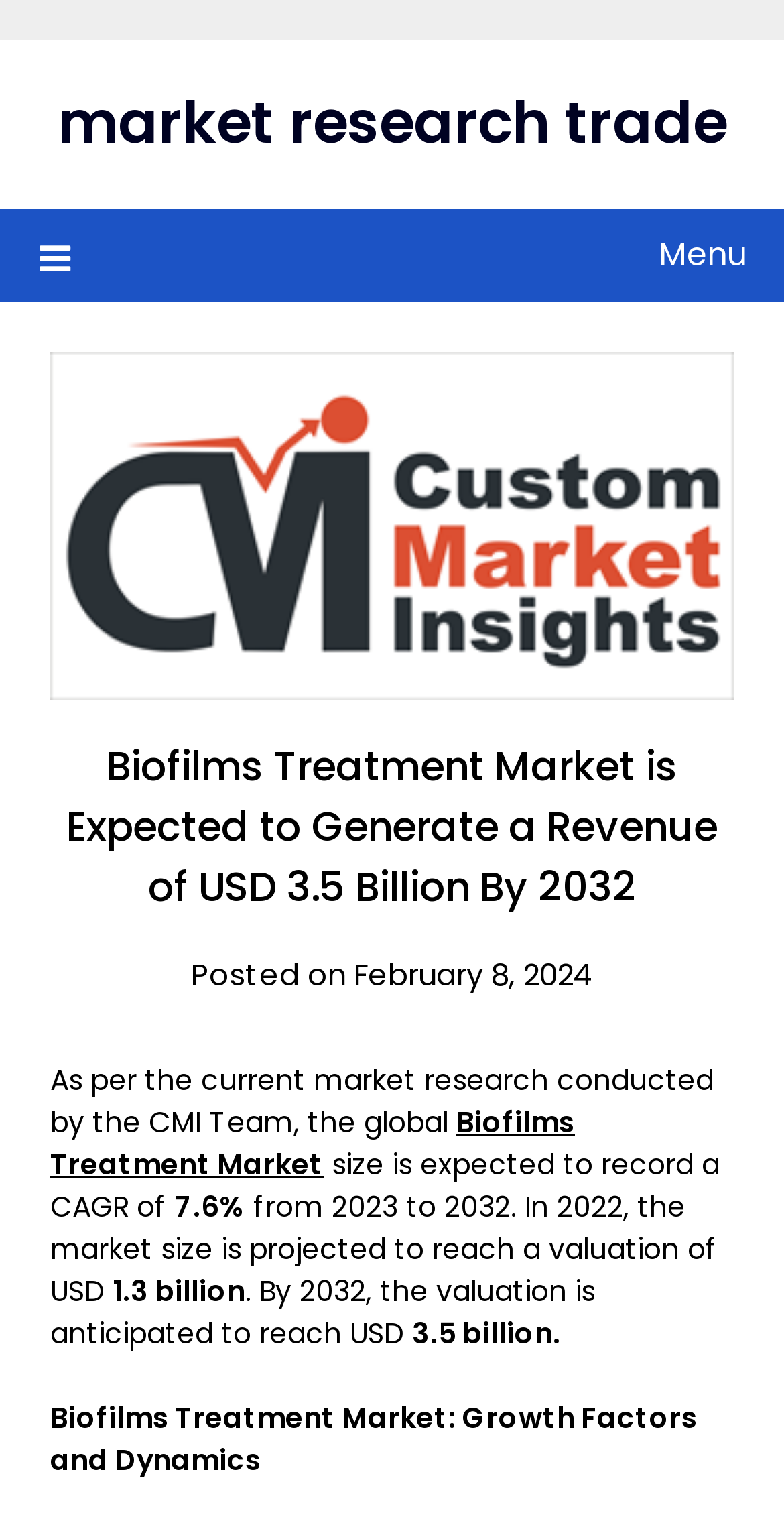Provide an in-depth caption for the elements present on the webpage.

The webpage is about the Biofilms Treatment Market, with a focus on its expected revenue growth. At the top, there is a link to "market research trade" and a menu icon with the text "Custom Market Insights" next to it. Below the menu icon, there is a header section with the title "Biofilms Treatment Market is Expected to Generate a Revenue of USD 3.5 Billion By 2032". 

To the right of the title, there is a text "Posted on February 8, 2024", indicating the date of the market research. Below the title, there is a paragraph of text that summarizes the market research, stating that the global Biofilms Treatment Market size is expected to record a CAGR of 7.6% from 2023 to 2032, with a projected market size of USD 1.3 billion in 2022 and USD 3.5 billion by 2032. 

The text is divided into several sections, with the market size and growth rate highlighted in separate lines. At the bottom, there is a subheading "Biofilms Treatment Market: Growth Factors and Dynamics", which suggests that the webpage may provide further analysis and insights into the market's growth factors and dynamics.